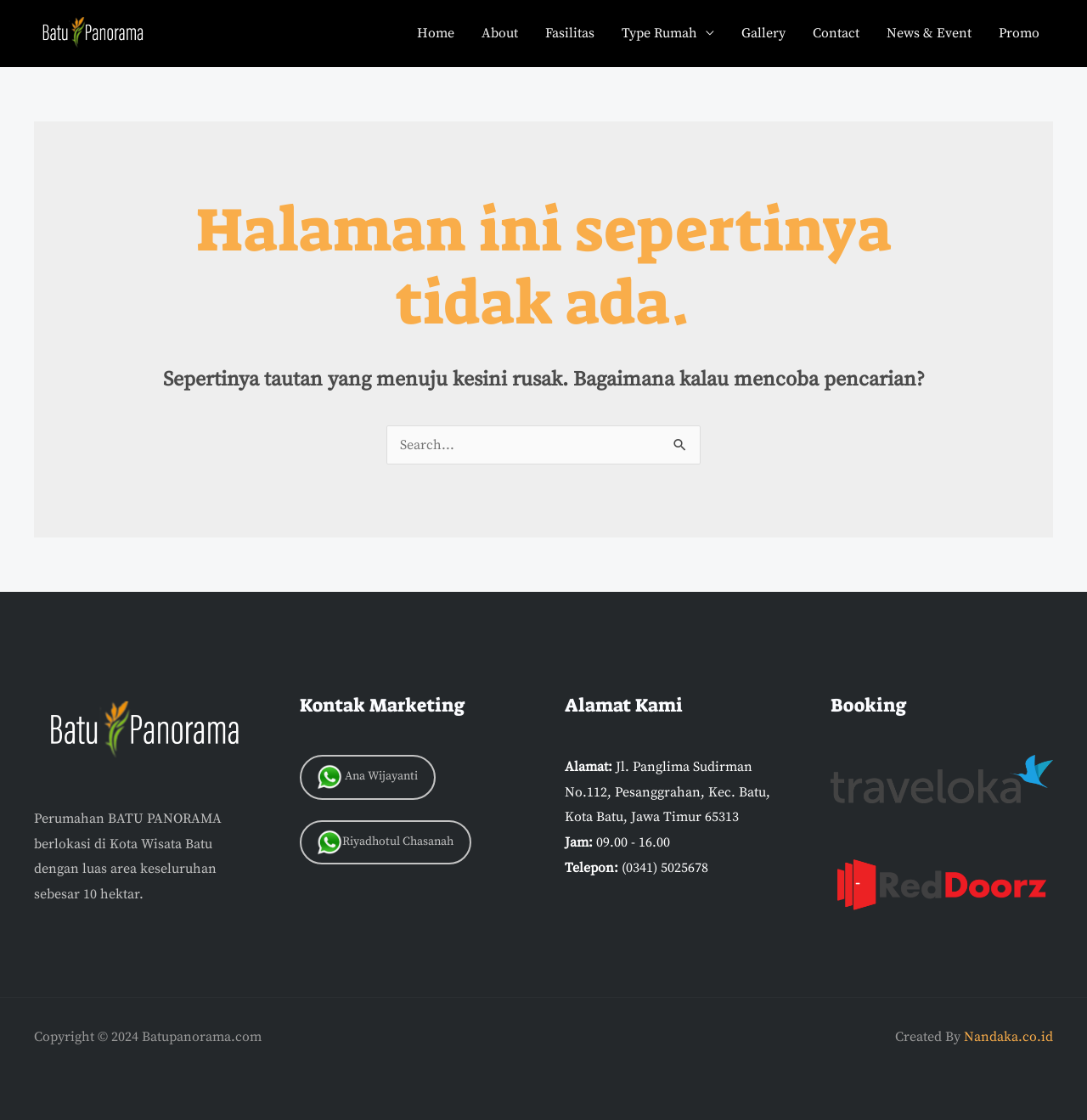Locate the bounding box coordinates of the clickable area to execute the instruction: "View the Gallery". Provide the coordinates as four float numbers between 0 and 1, represented as [left, top, right, bottom].

[0.67, 0.003, 0.735, 0.056]